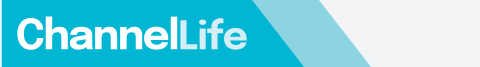What is the purpose of the logo's design?
Please provide a single word or phrase in response based on the screenshot.

to enhance visibility and impact